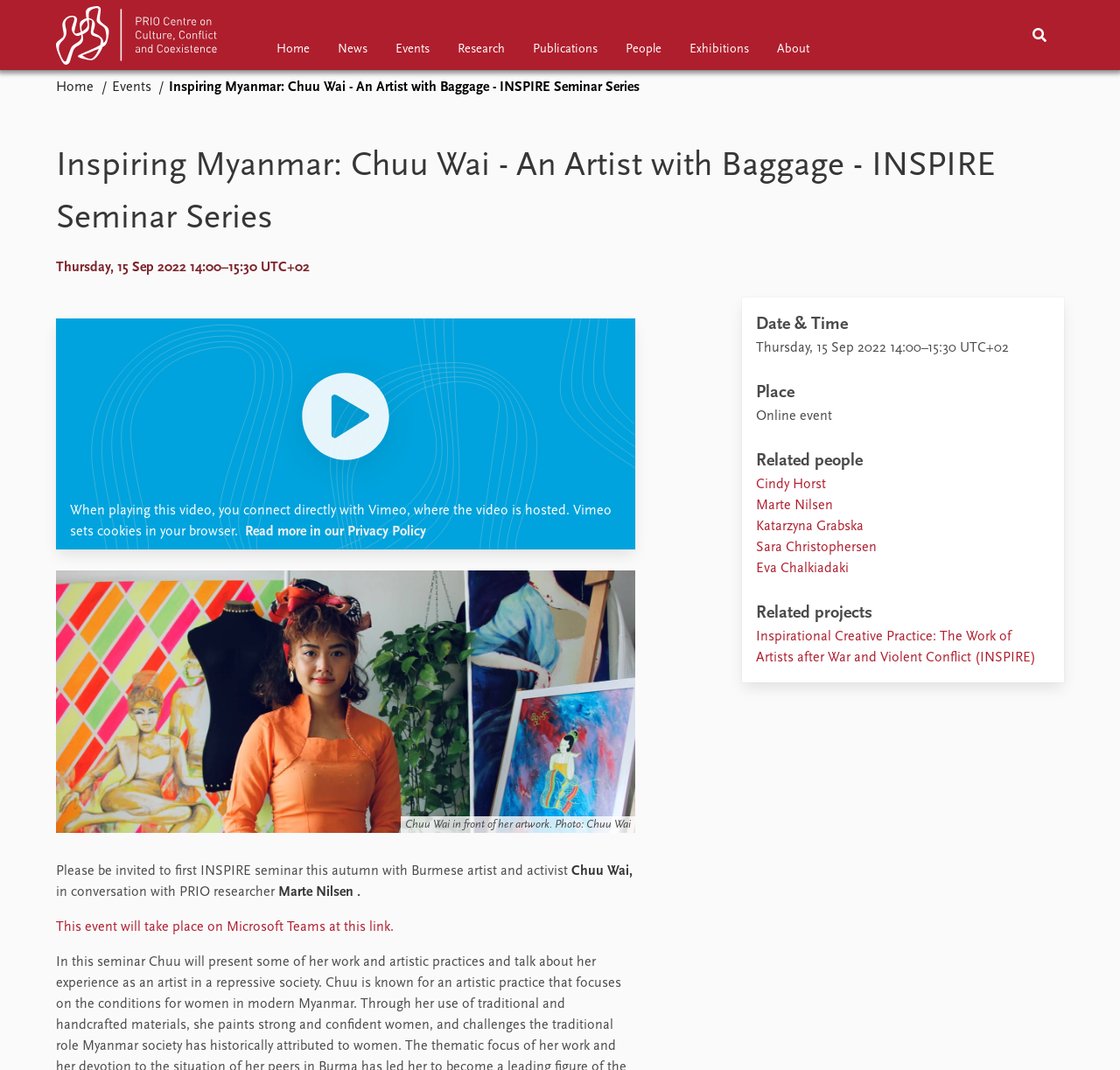Specify the bounding box coordinates of the area to click in order to execute this command: 'Follow on 'linkedin''. The coordinates should consist of four float numbers ranging from 0 to 1, and should be formatted as [left, top, right, bottom].

None